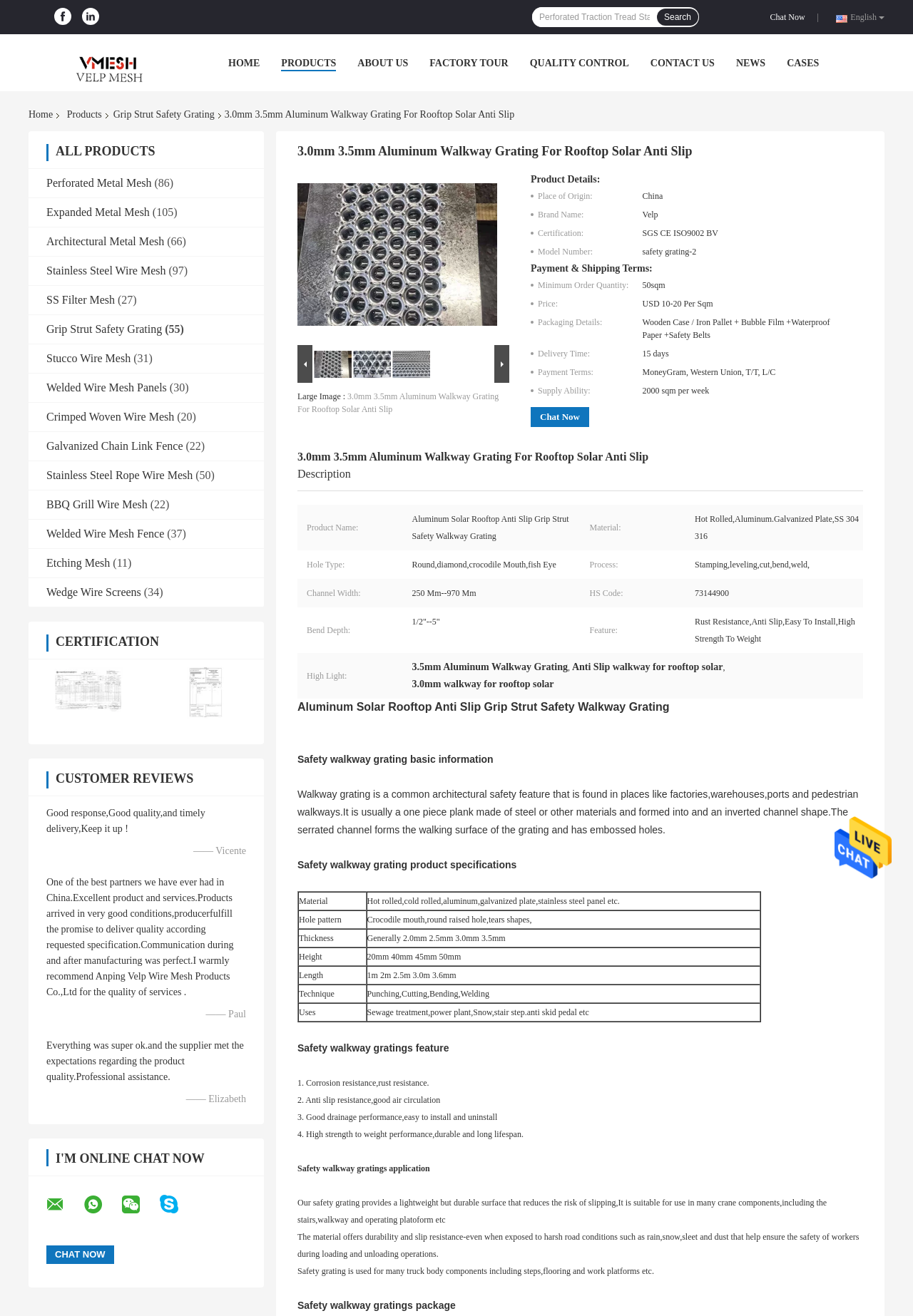Based on the description "Contact Us", find the bounding box of the specified UI element.

[0.712, 0.044, 0.783, 0.052]